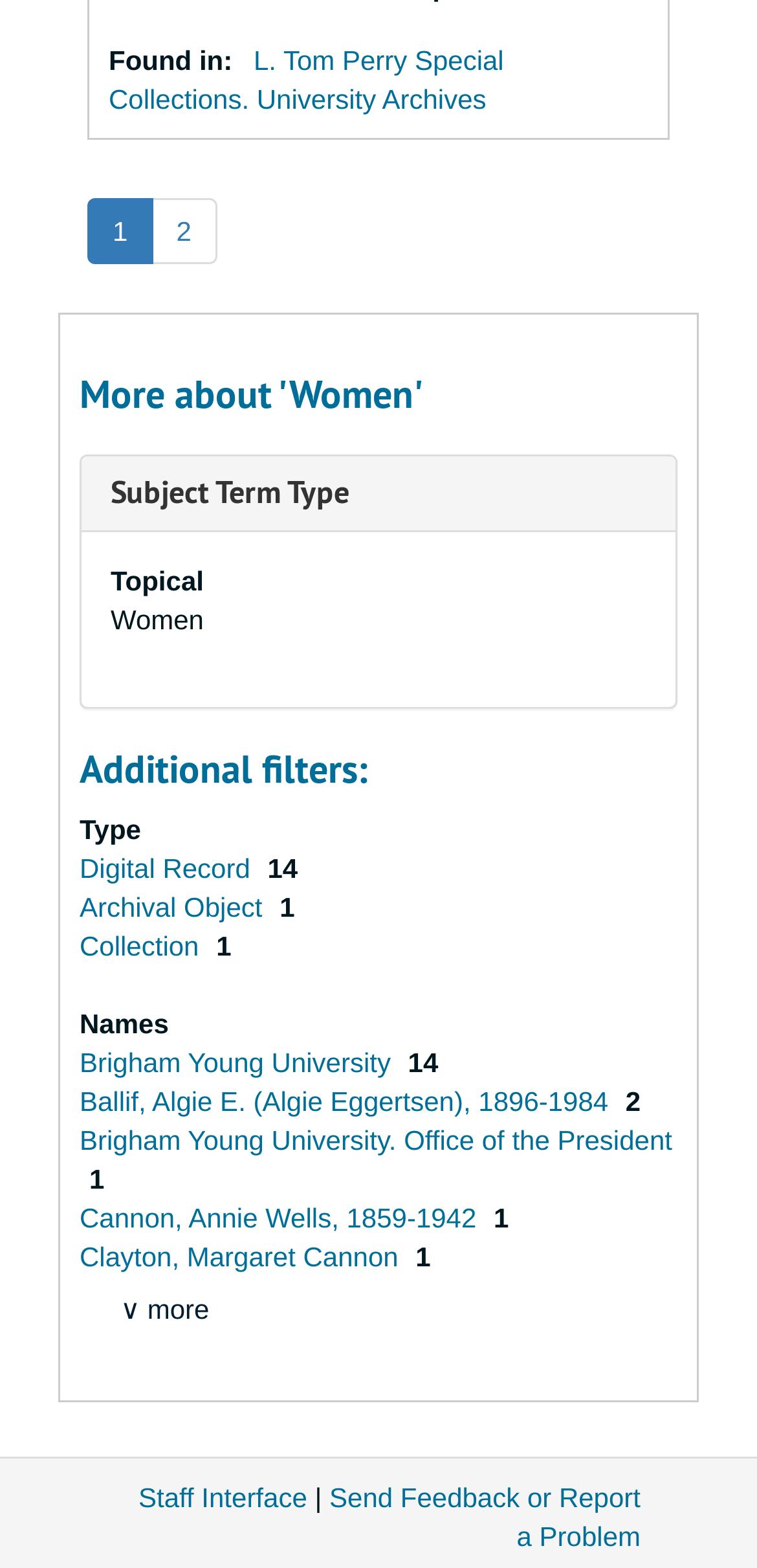What is the total number of results?
We need a detailed and exhaustive answer to the question. Please elaborate.

I found the answer by looking at the description list under the heading 'Additional filters:', which contains a static text '14' next to the filter option 'Digital Record'.